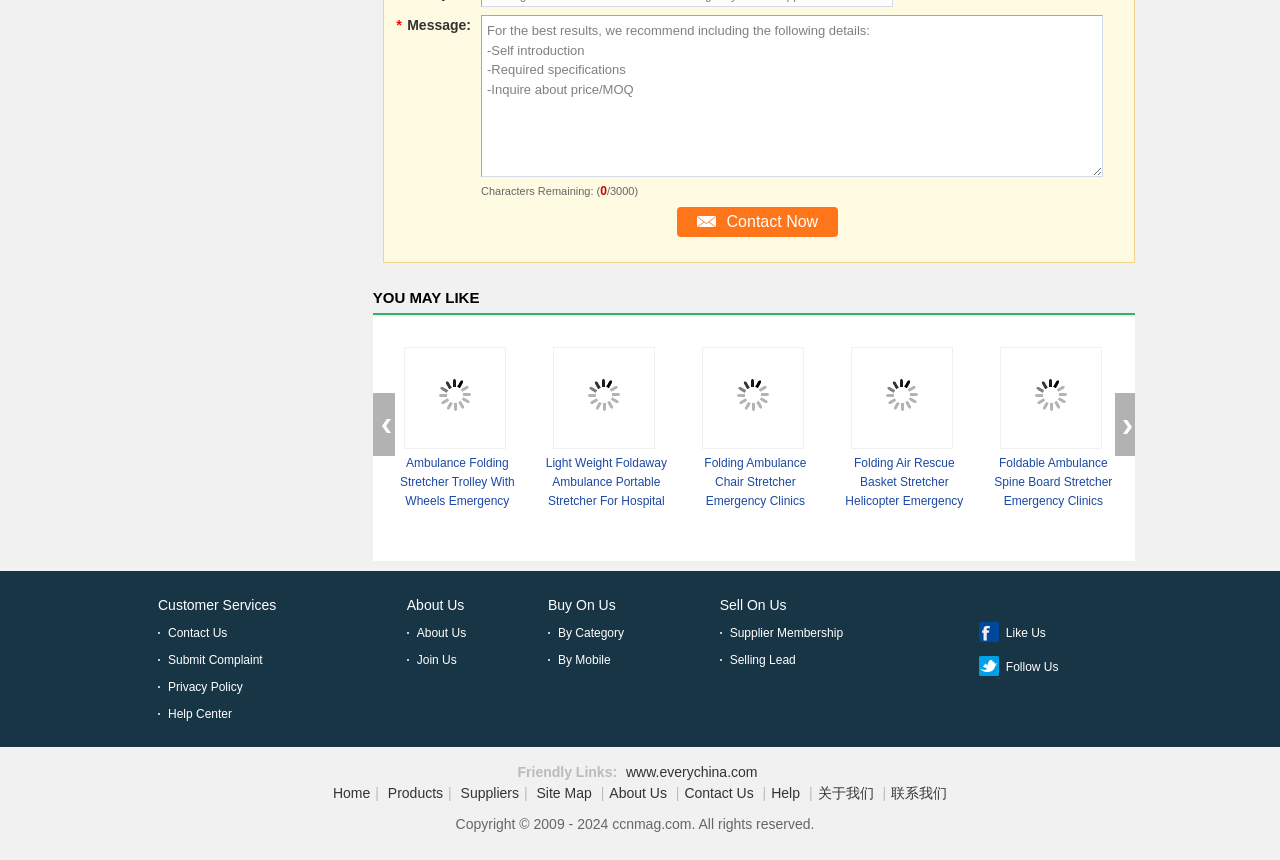Please find the bounding box coordinates of the element that must be clicked to perform the given instruction: "View China Ambulance Folding Stretcher Trolley With Wheels Emergency Clinics Apparatuses wholesale". The coordinates should be four float numbers from 0 to 1, i.e., [left, top, right, bottom].

[0.317, 0.405, 0.395, 0.521]